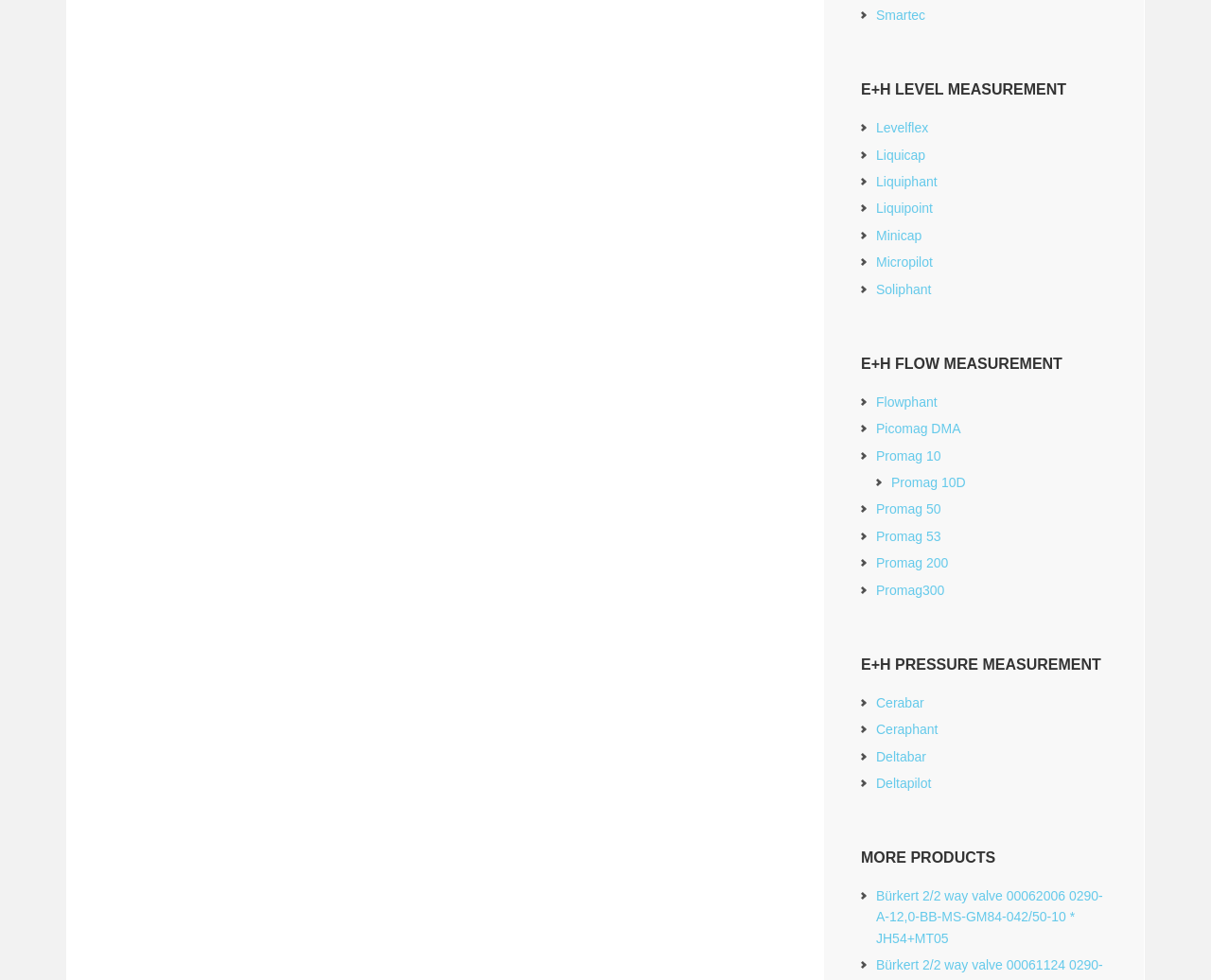Please reply to the following question with a single word or a short phrase:
What is the last product listed?

Bürkert 2/2 way valve